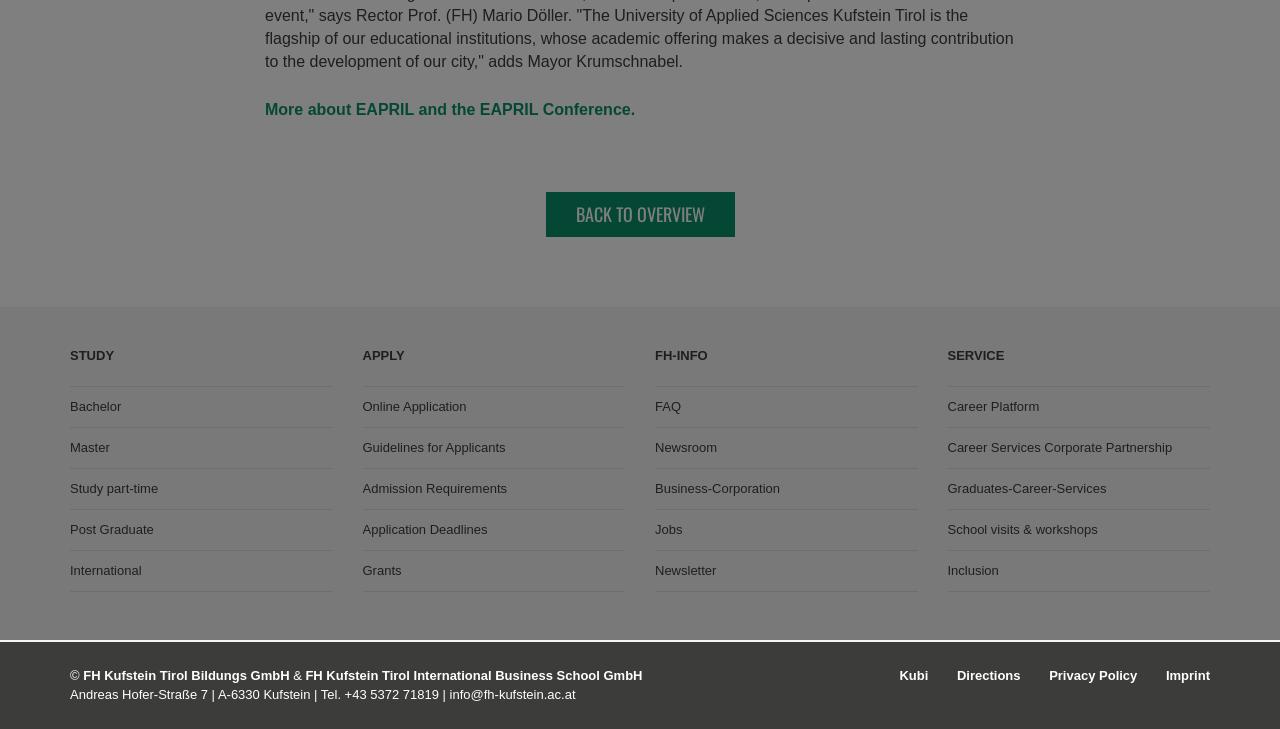Respond to the following query with just one word or a short phrase: 
What is the 'FH-INFO' section about?

FAQ, Newsroom, etc.